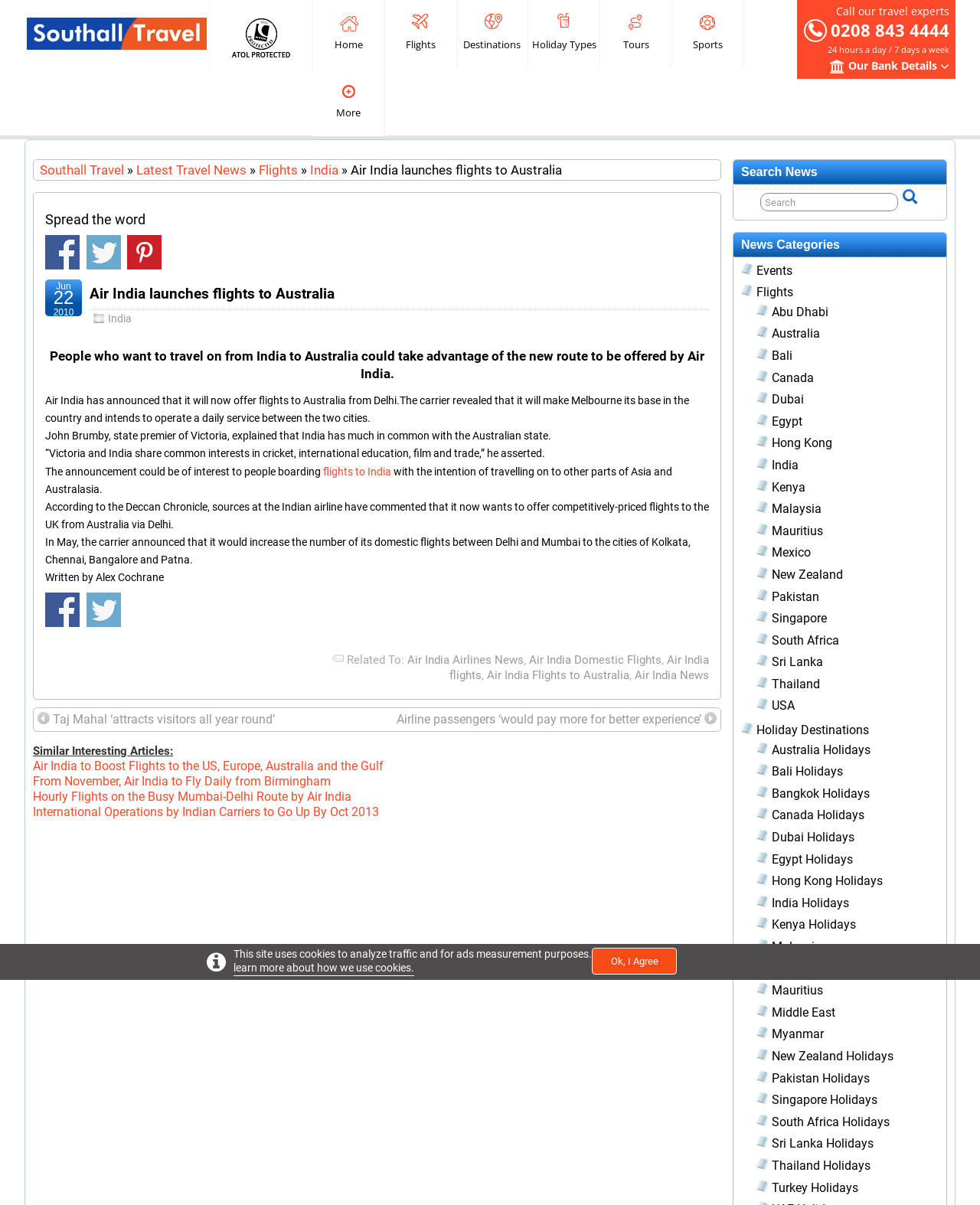Use a single word or phrase to answer the question:
What is the name of the airline launching flights to Australia?

Air India